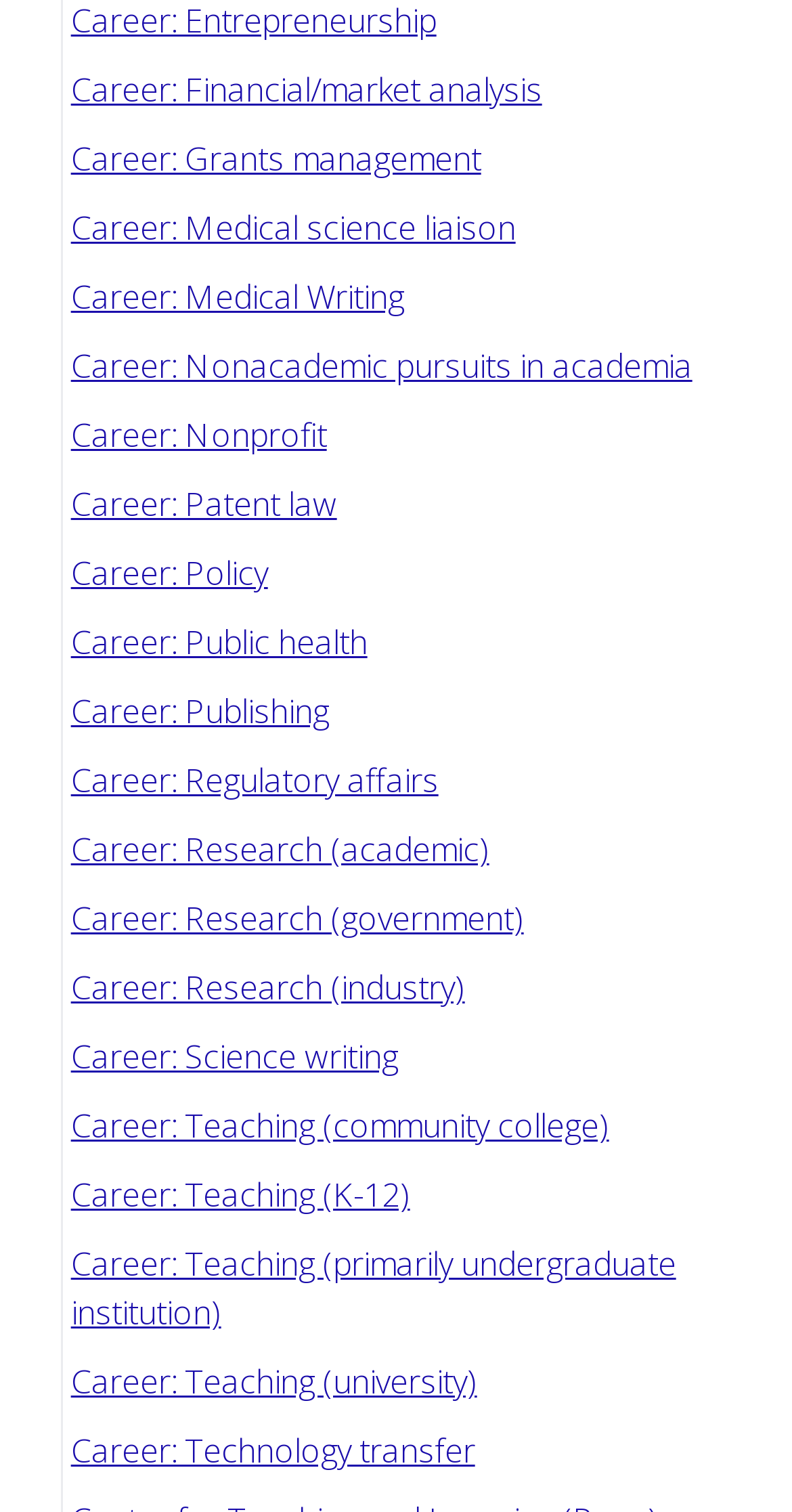Identify the bounding box coordinates of the area that should be clicked in order to complete the given instruction: "Explore career options in financial market analysis". The bounding box coordinates should be four float numbers between 0 and 1, i.e., [left, top, right, bottom].

[0.089, 0.044, 0.684, 0.074]